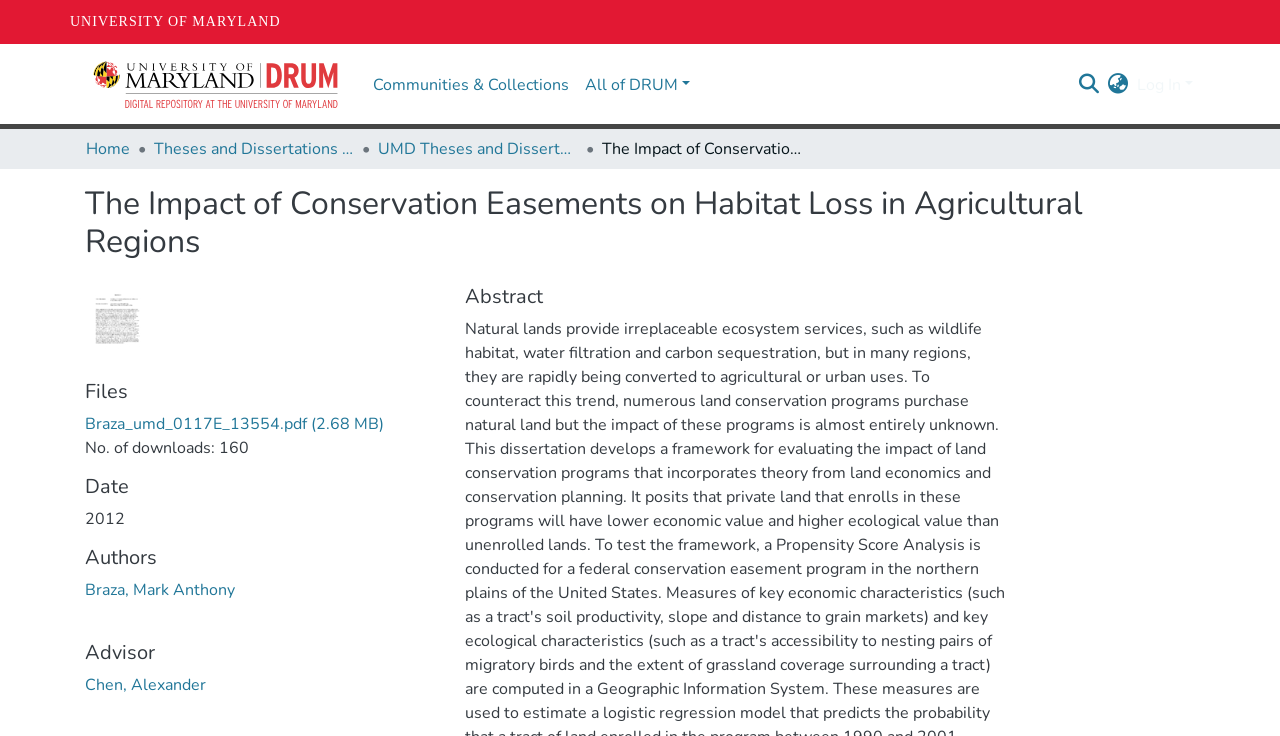Please provide a one-word or short phrase answer to the question:
What is the topic of the thesis?

Conservation Easements on Habitat Loss